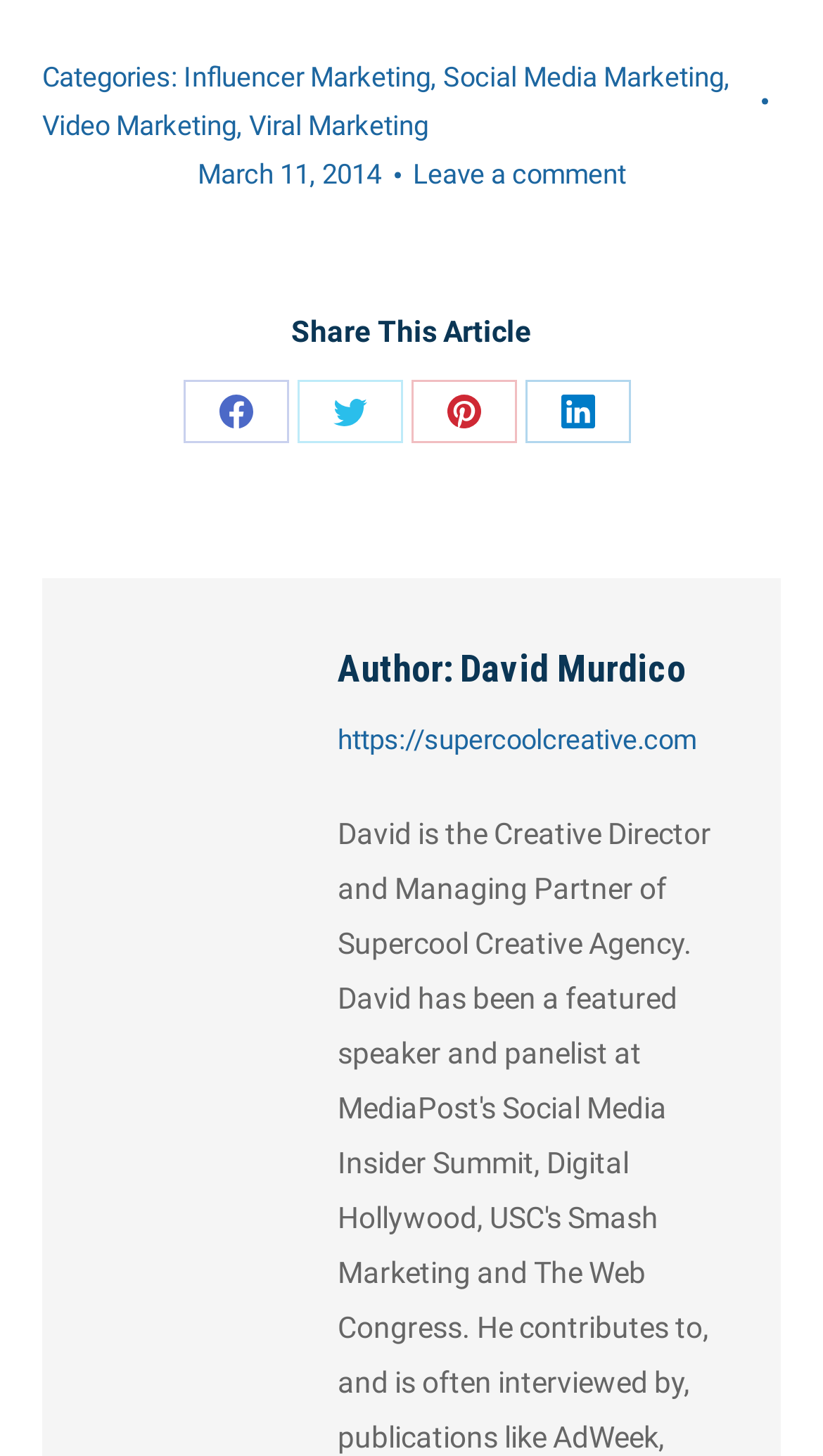Locate the bounding box coordinates of the element that should be clicked to execute the following instruction: "Click on Video Marketing".

[0.051, 0.075, 0.287, 0.097]